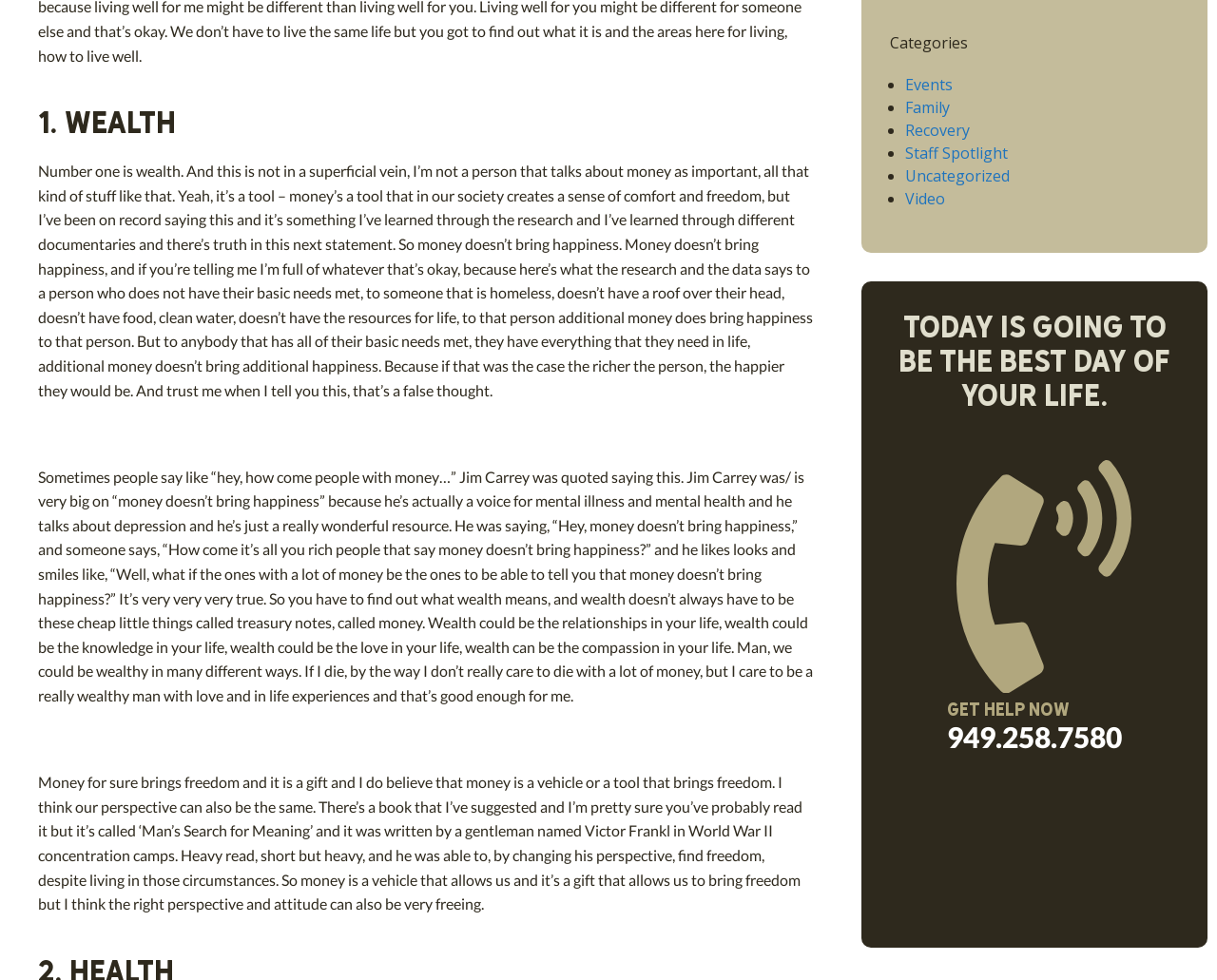Based on the element description GET HELP NOW, identify the bounding box coordinates for the UI element. The coordinates should be in the format (top-left x, top-left y, bottom-right x, bottom-right y) and within the 0 to 1 range.

[0.778, 0.711, 0.879, 0.737]